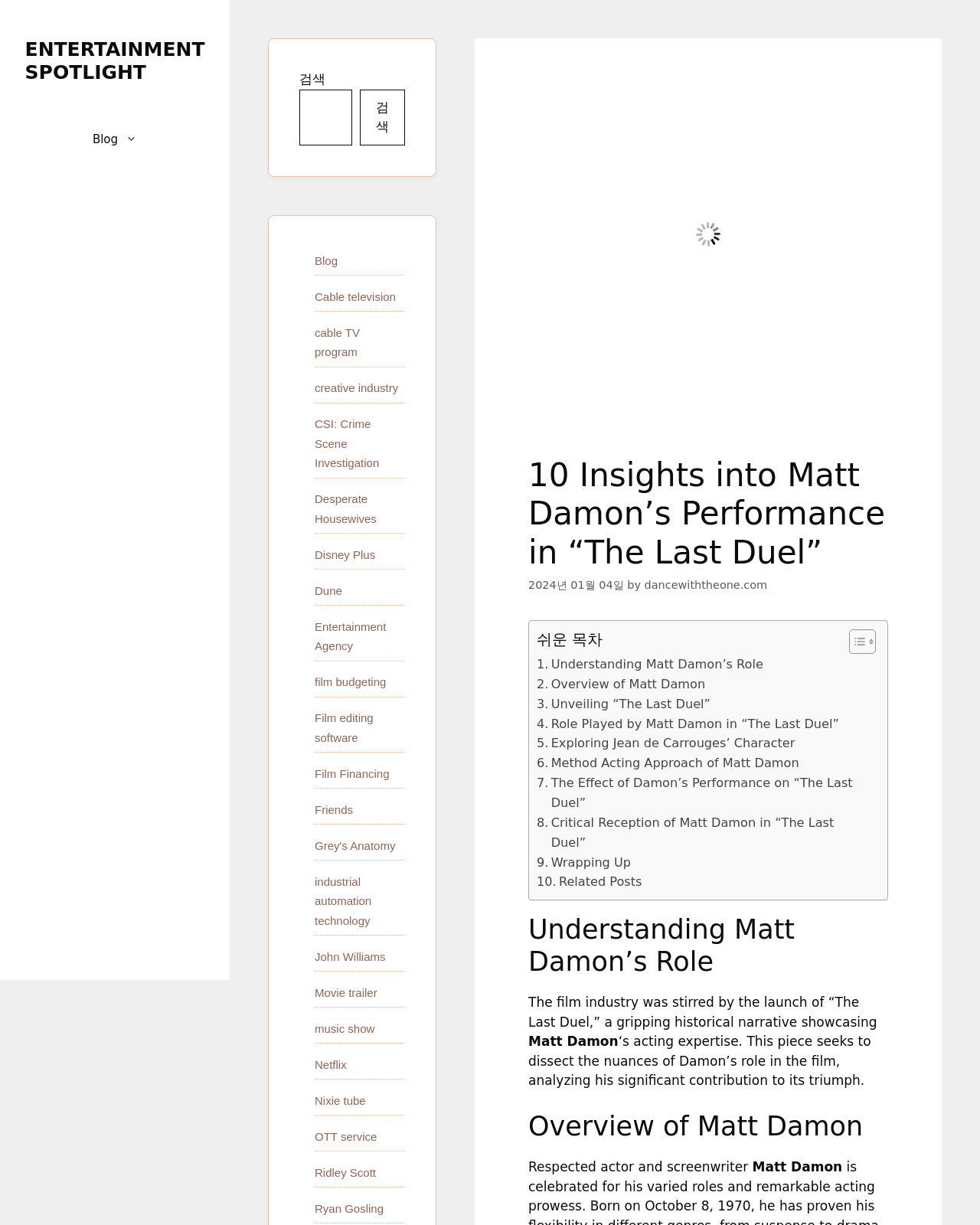Could you highlight the region that needs to be clicked to execute the instruction: "Toggle the table of content"?

[0.855, 0.513, 0.89, 0.534]